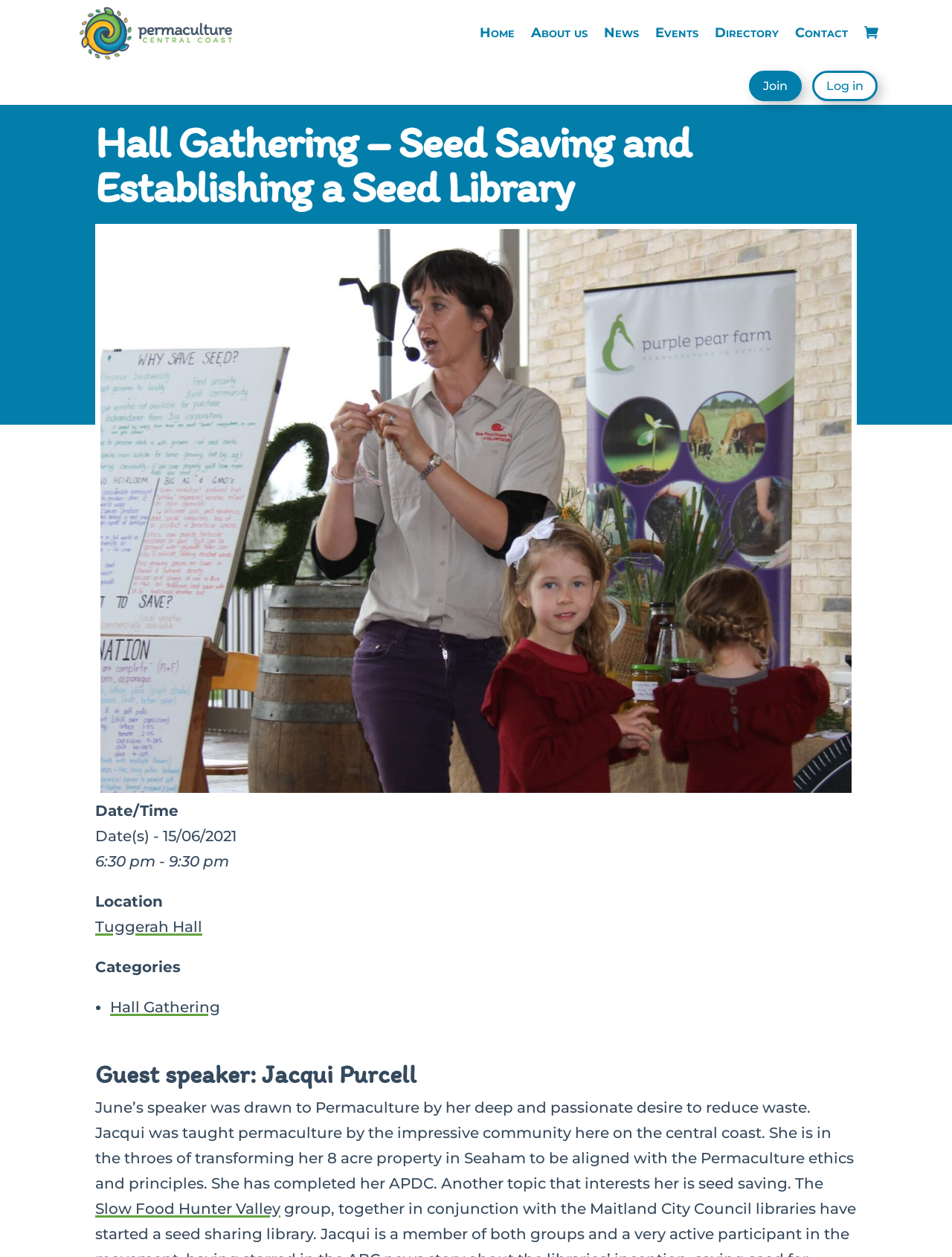Given the element description "How-tos", identify the bounding box of the corresponding UI element.

None